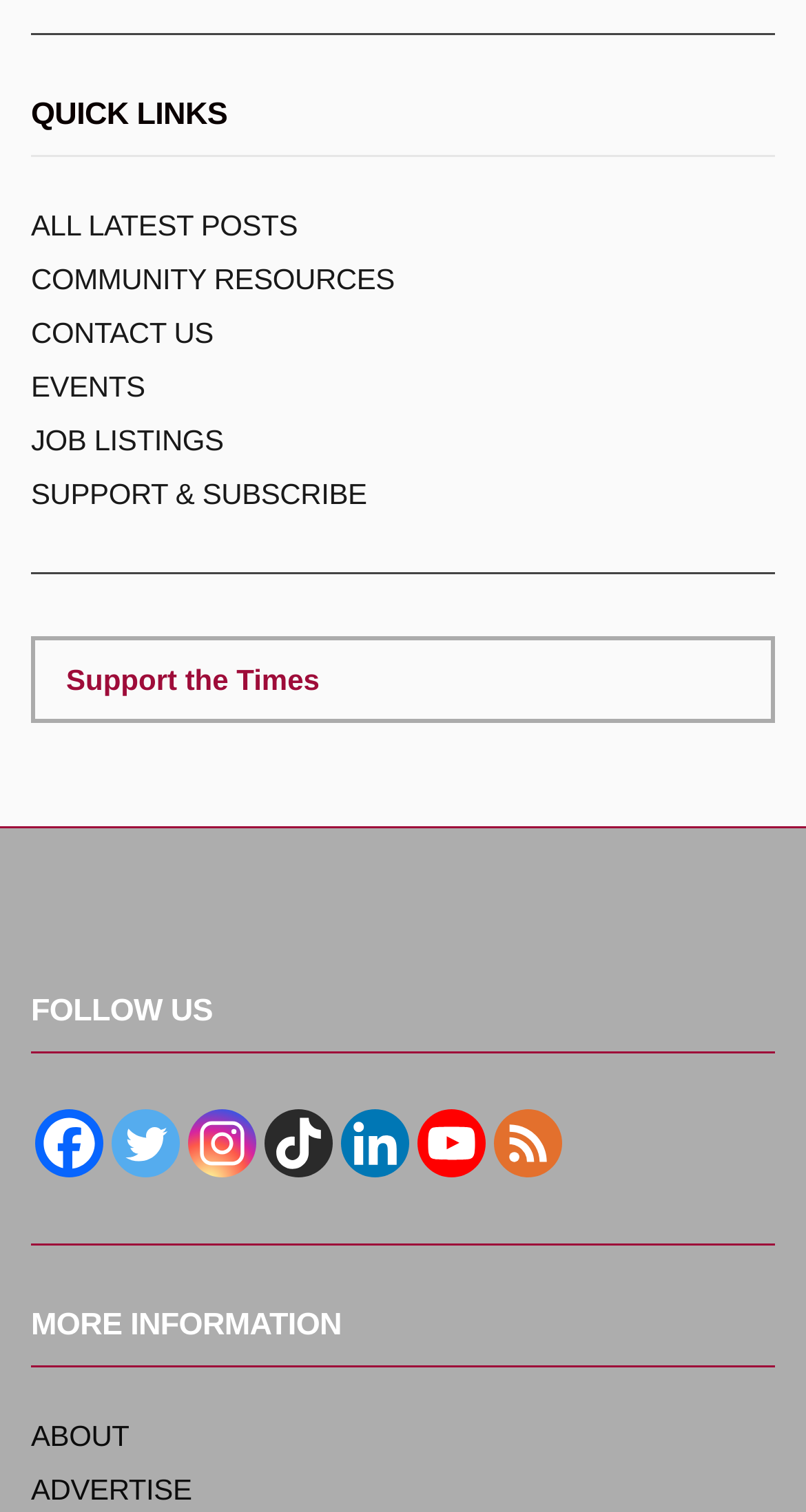How many social media links are there?
Provide an in-depth and detailed explanation in response to the question.

There are 6 social media links because I counted the links under the 'FOLLOW US' heading, which are Facebook, Twitter, Instagram, TikTok, Linkedin Company, and Youtube Channel.